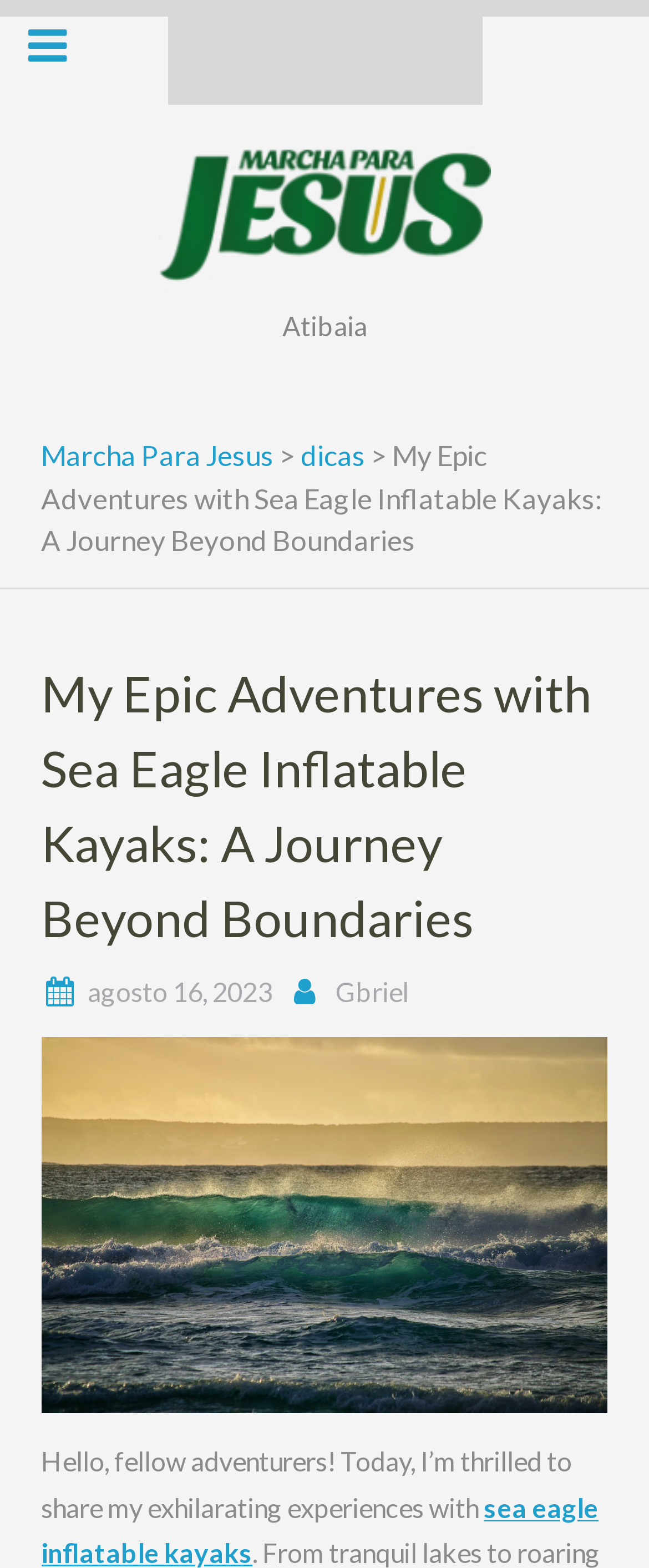Determine the bounding box coordinates for the UI element with the following description: "alt="Marcha Para Jesus"". The coordinates should be four float numbers between 0 and 1, represented as [left, top, right, bottom].

[0.244, 0.112, 0.756, 0.158]